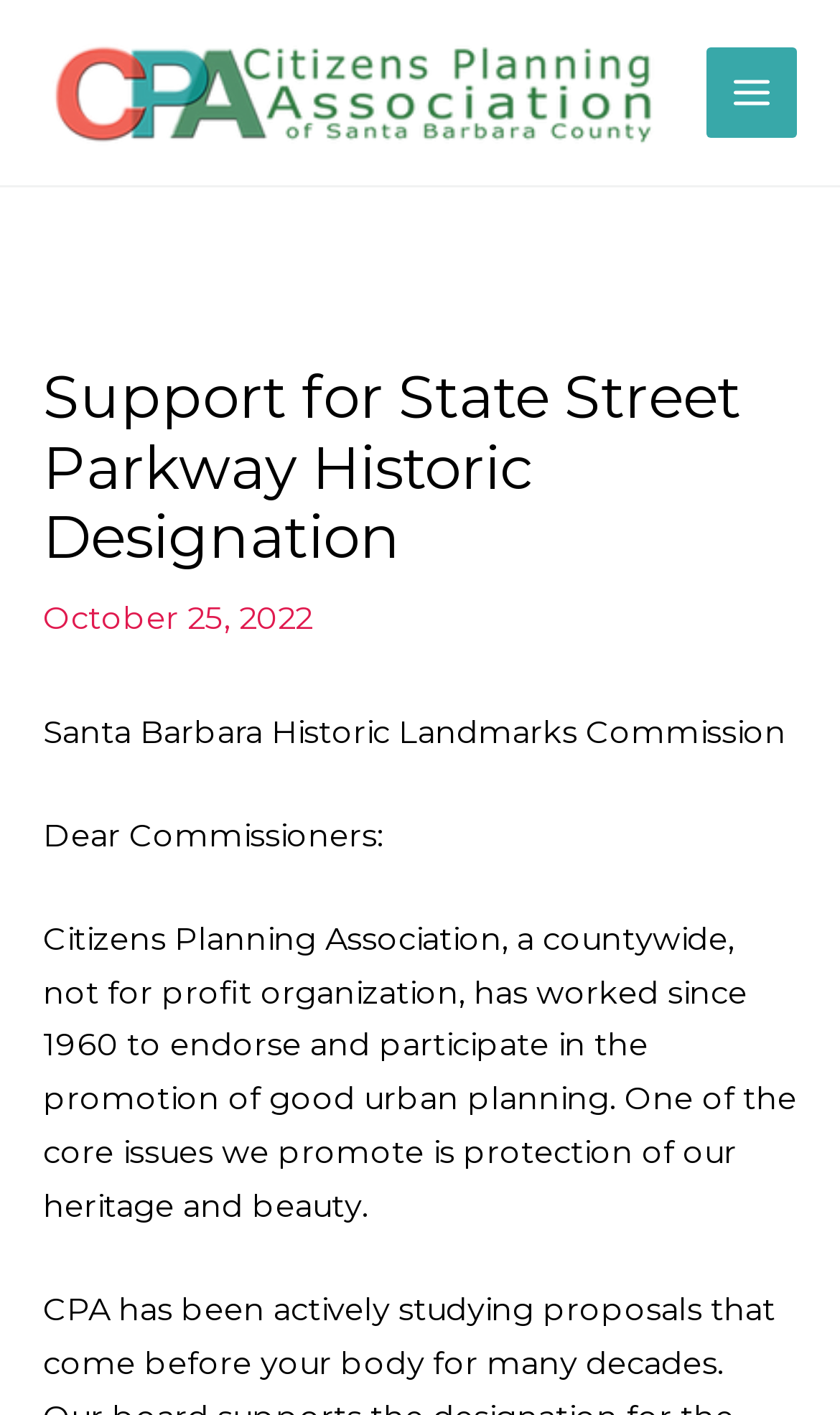What is the purpose of Citizens Planning Association?
Using the image as a reference, give a one-word or short phrase answer.

Promote good urban planning